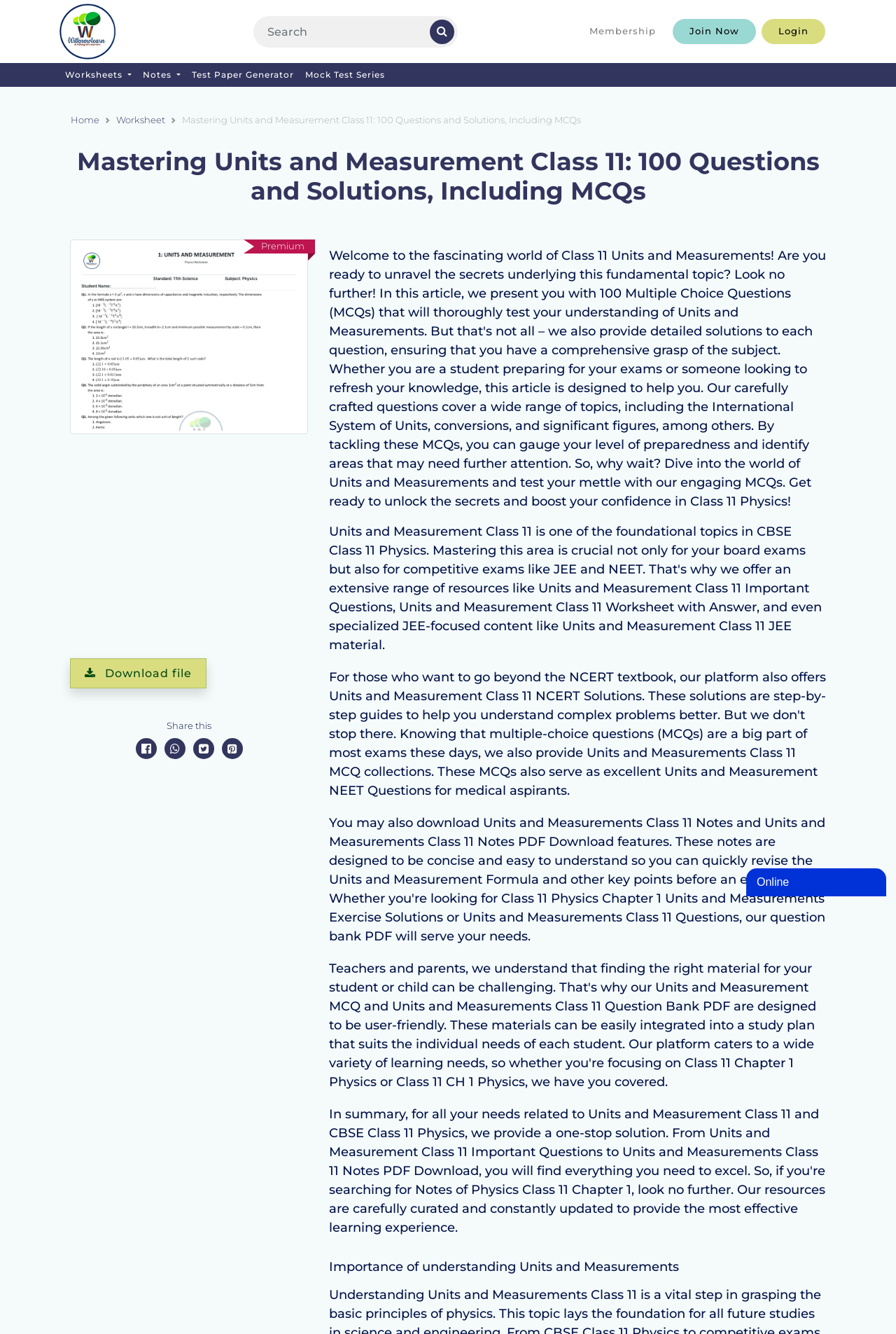Pinpoint the bounding box coordinates of the clickable element needed to complete the instruction: "Search for resources". The coordinates should be provided as four float numbers between 0 and 1: [left, top, right, bottom].

[0.282, 0.012, 0.479, 0.035]